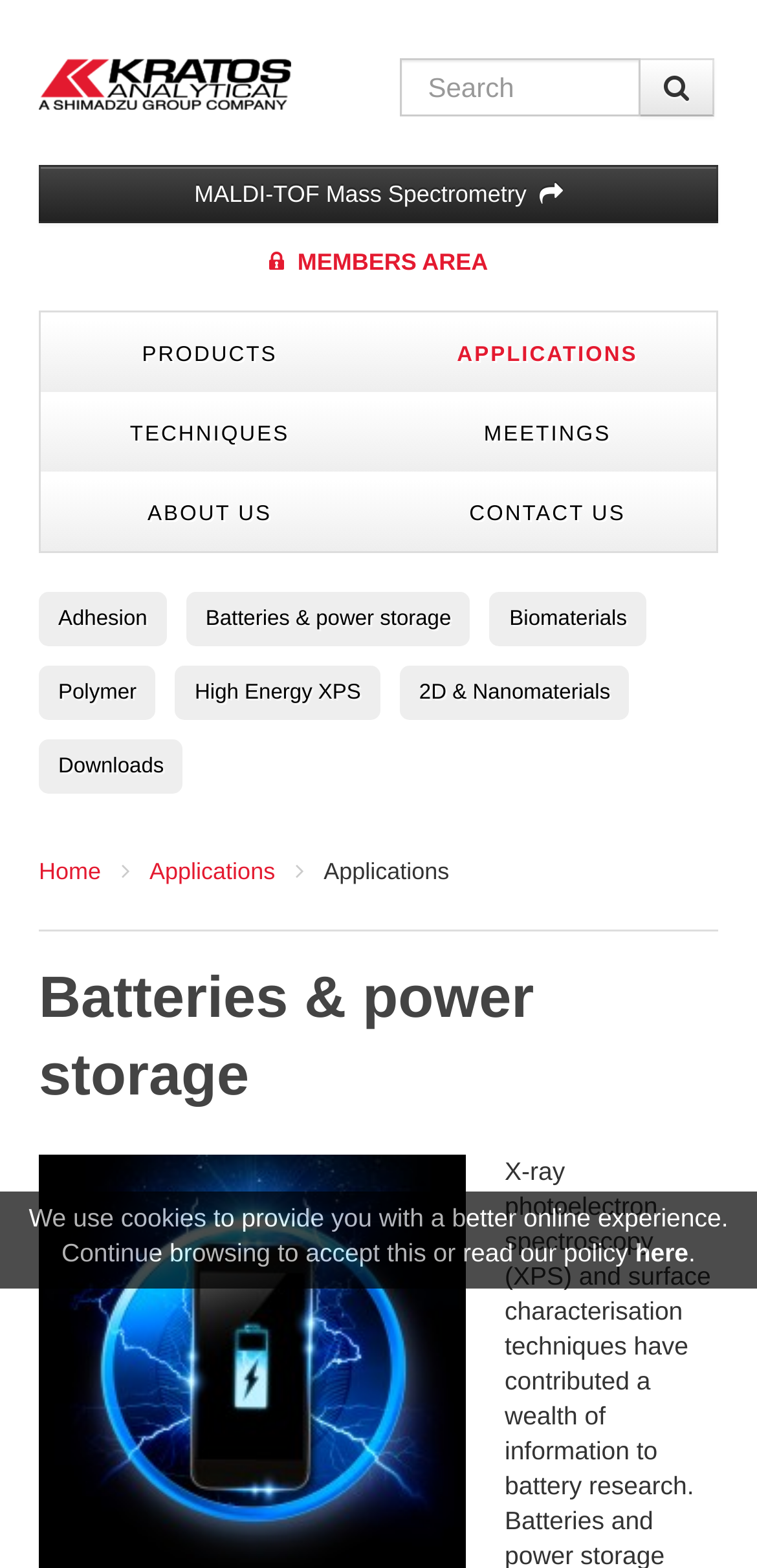Identify the bounding box coordinates for the element you need to click to achieve the following task: "download files". The coordinates must be four float values ranging from 0 to 1, formatted as [left, top, right, bottom].

[0.051, 0.472, 0.242, 0.506]